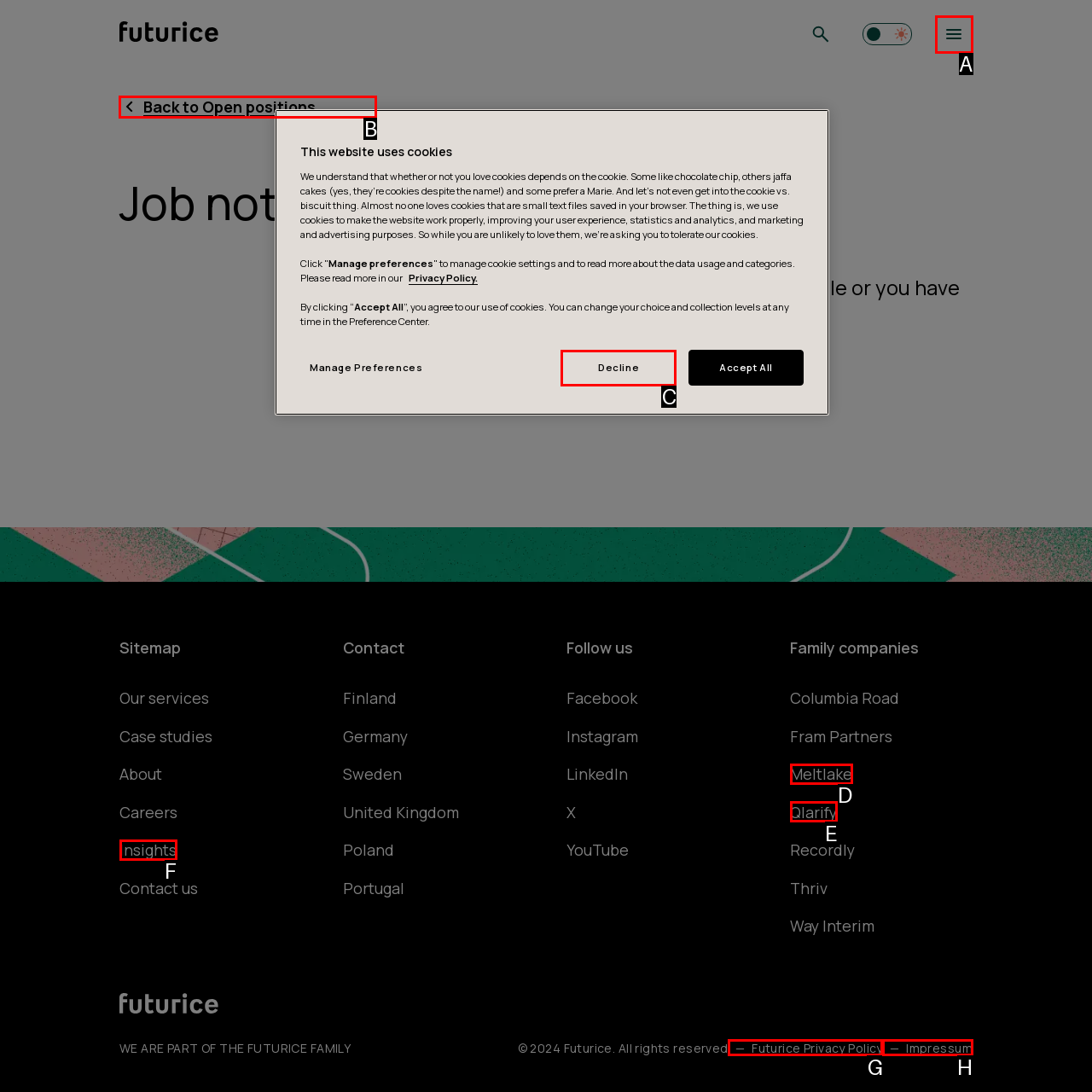Specify which UI element should be clicked to accomplish the task: View job positions. Answer with the letter of the correct choice.

B